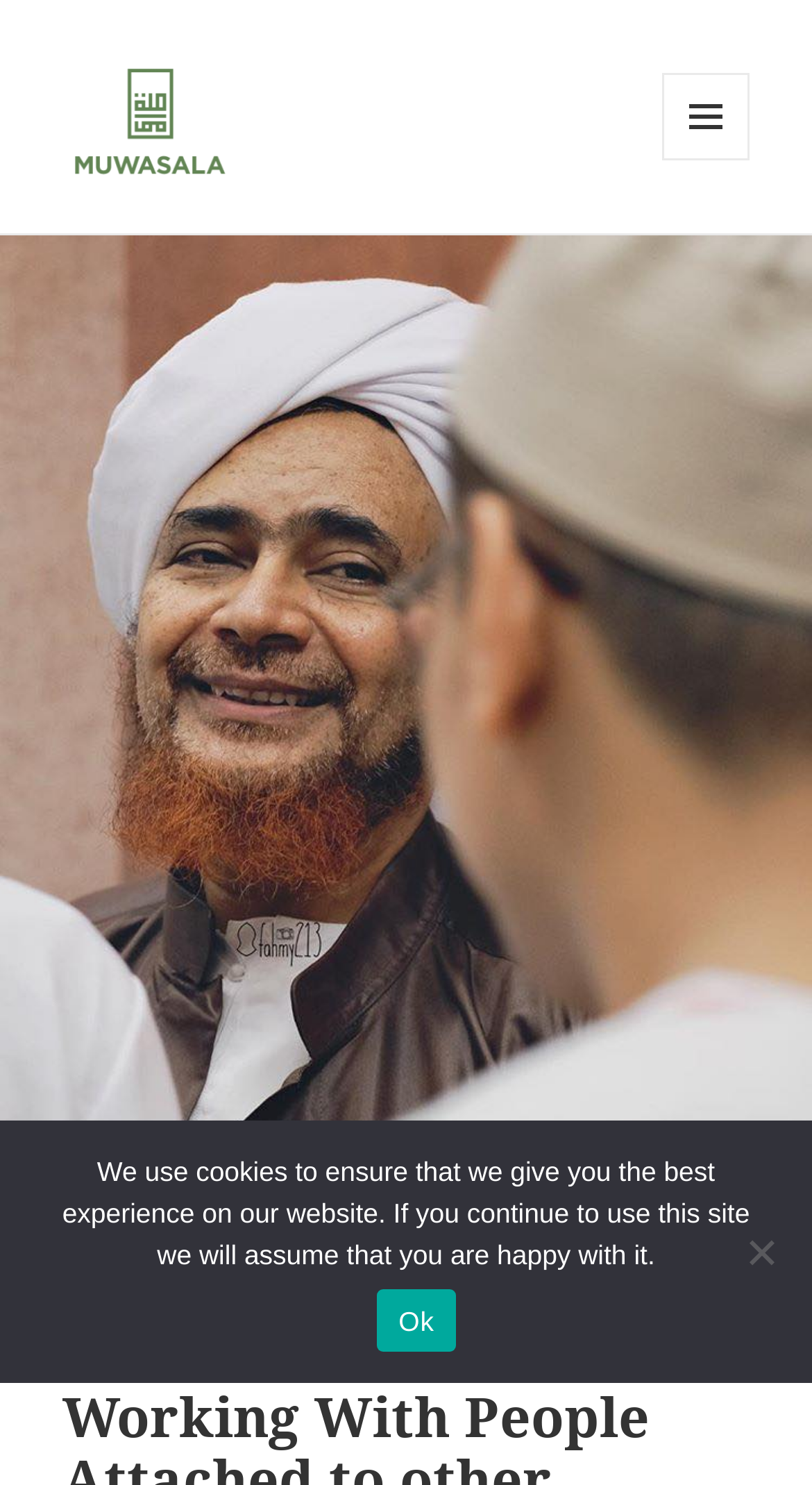Based on the description "Menu and widgets", find the bounding box of the specified UI element.

[0.815, 0.049, 0.923, 0.108]